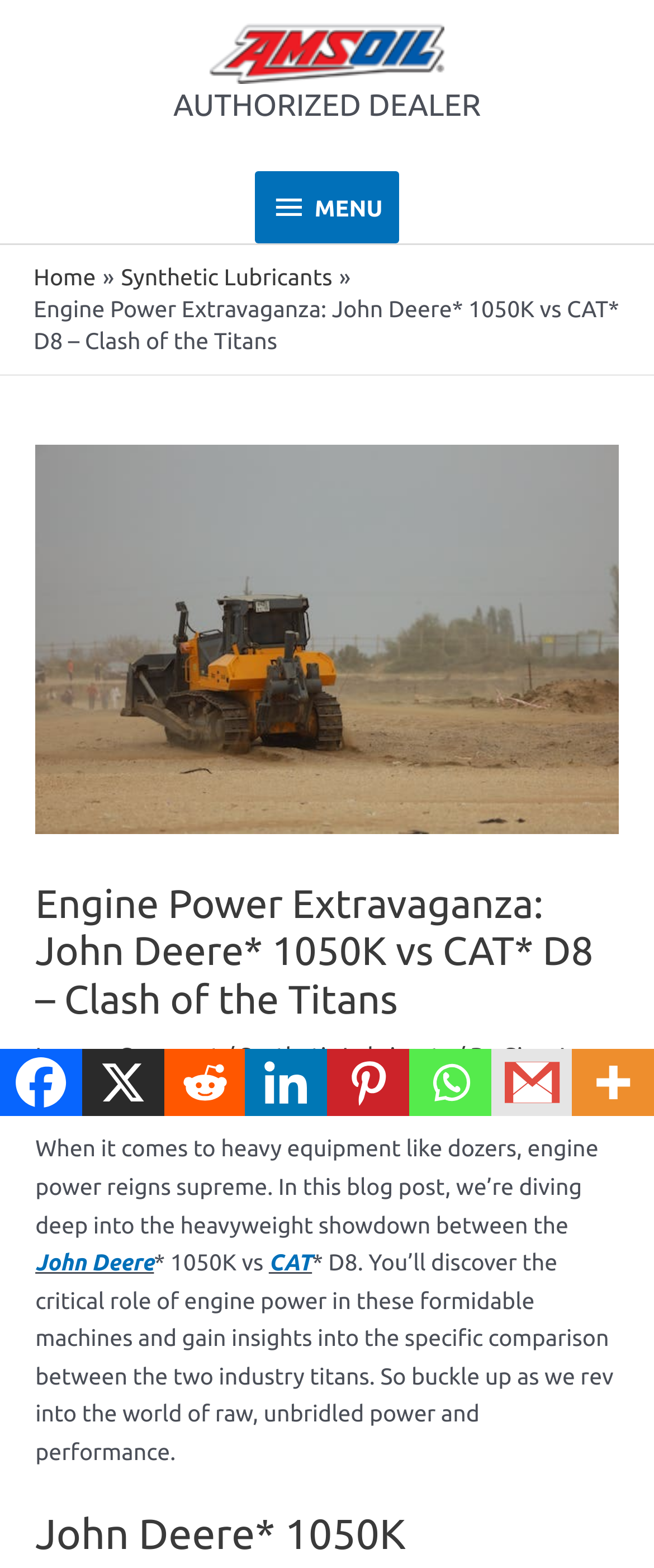Please determine the bounding box coordinates for the element that should be clicked to follow these instructions: "Read the blog post about John Deere* 1050K vs CAT* D8".

[0.054, 0.562, 0.946, 0.653]